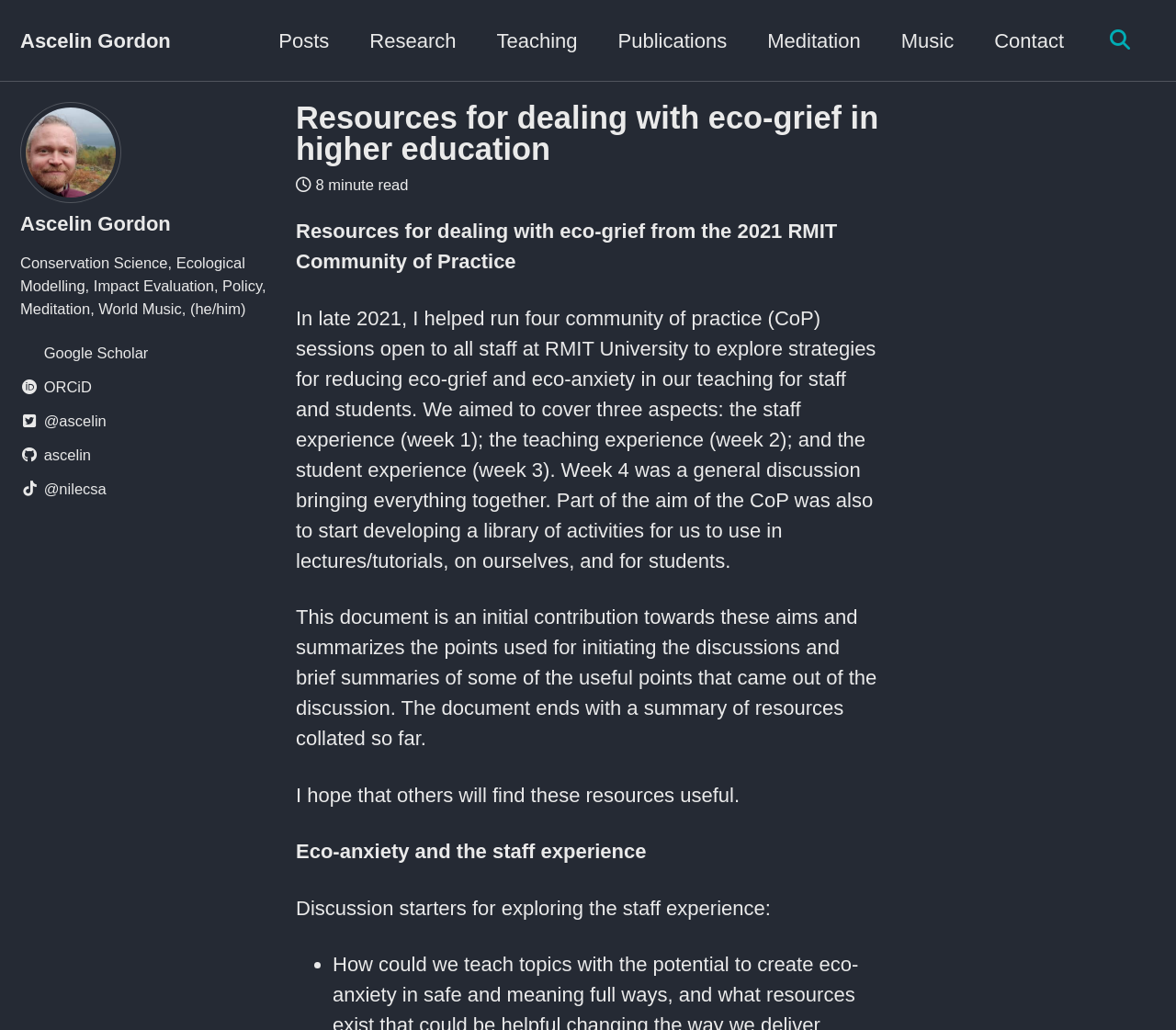Create an elaborate caption for the webpage.

This webpage is about resources for dealing with eco-grief in higher education, specifically from the 2021 RMIT Community of Practice. At the top, there are three "Skip to" links, followed by a navigation menu with links to various sections, including "Posts", "Research", "Teaching", "Publications", "Meditation", "Music", and "Contact". 

To the right of the navigation menu, there is a search toggle button. Below the navigation menu, there is a section with the title "Ascelin Gordon" and a profile picture. This section includes links to the author's Google Scholar, ORCiD, and social media profiles, as well as a brief description of their work.

The main content of the page is divided into sections. The first section has a heading "Resources for dealing with eco-grief in higher education" and a subheading indicating that it is an 8-minute read. The text below explains that the author helped run four community of practice sessions at RMIT University to explore strategies for reducing eco-grief and eco-anxiety in teaching. The text summarizes the aims of the community of practice and the content of the document.

The rest of the page is dedicated to the resources collated from the community of practice sessions. There are sections on eco-anxiety and the staff experience, with discussion starters and a list of resources.